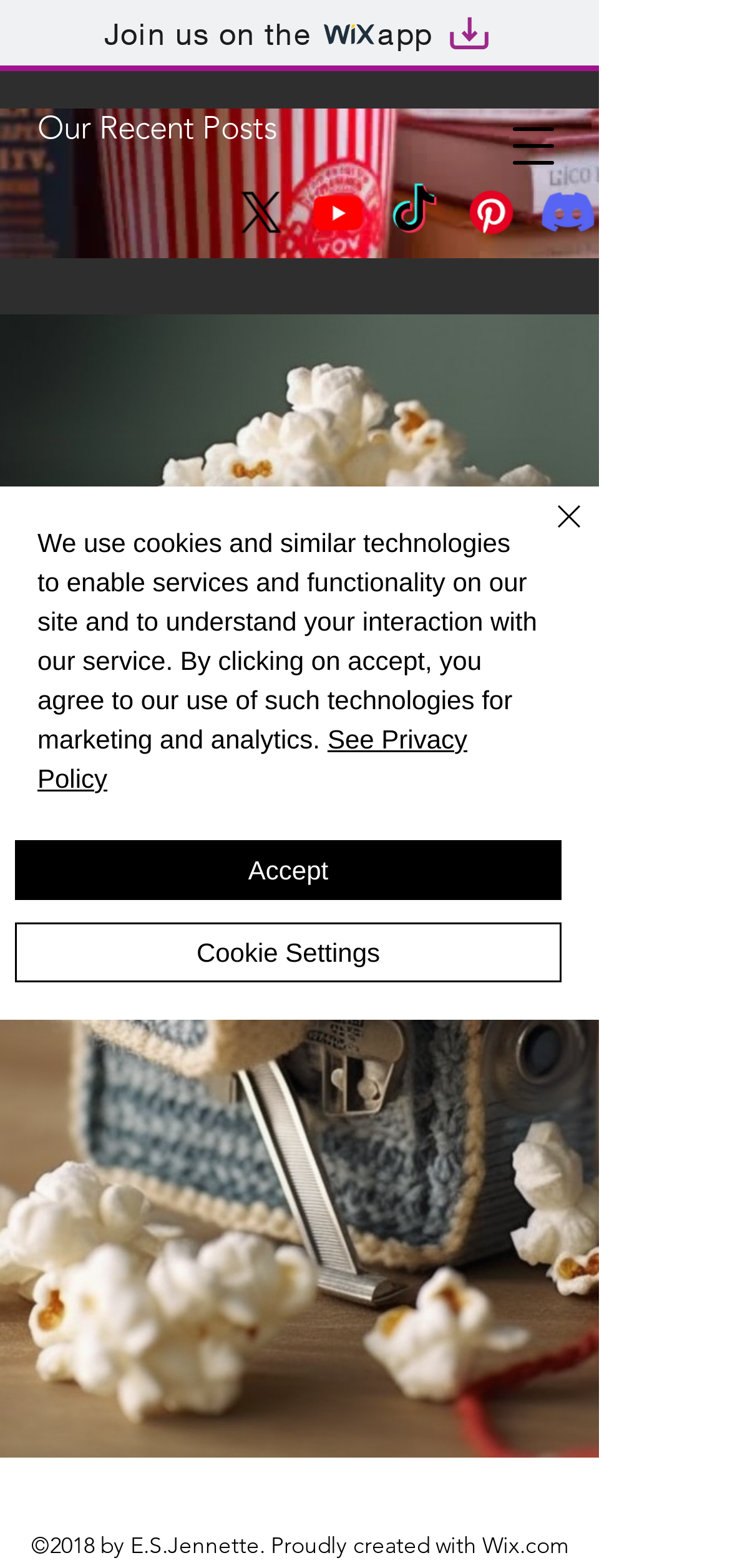Pinpoint the bounding box coordinates of the element that must be clicked to accomplish the following instruction: "View recent posts". The coordinates should be in the format of four float numbers between 0 and 1, i.e., [left, top, right, bottom].

[0.051, 0.069, 0.379, 0.093]